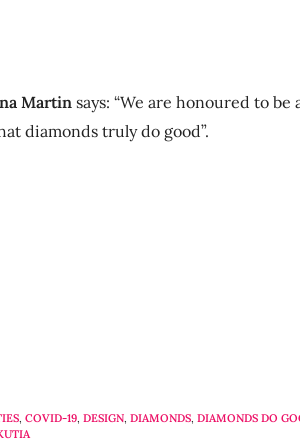What is the purpose of the jewelry project?
Based on the image, please offer an in-depth response to the question.

According to the caption, the jewelry project aims to spread positivity and hope amid the challenges of the COVID-19 pandemic, as stated by Anna Martin.